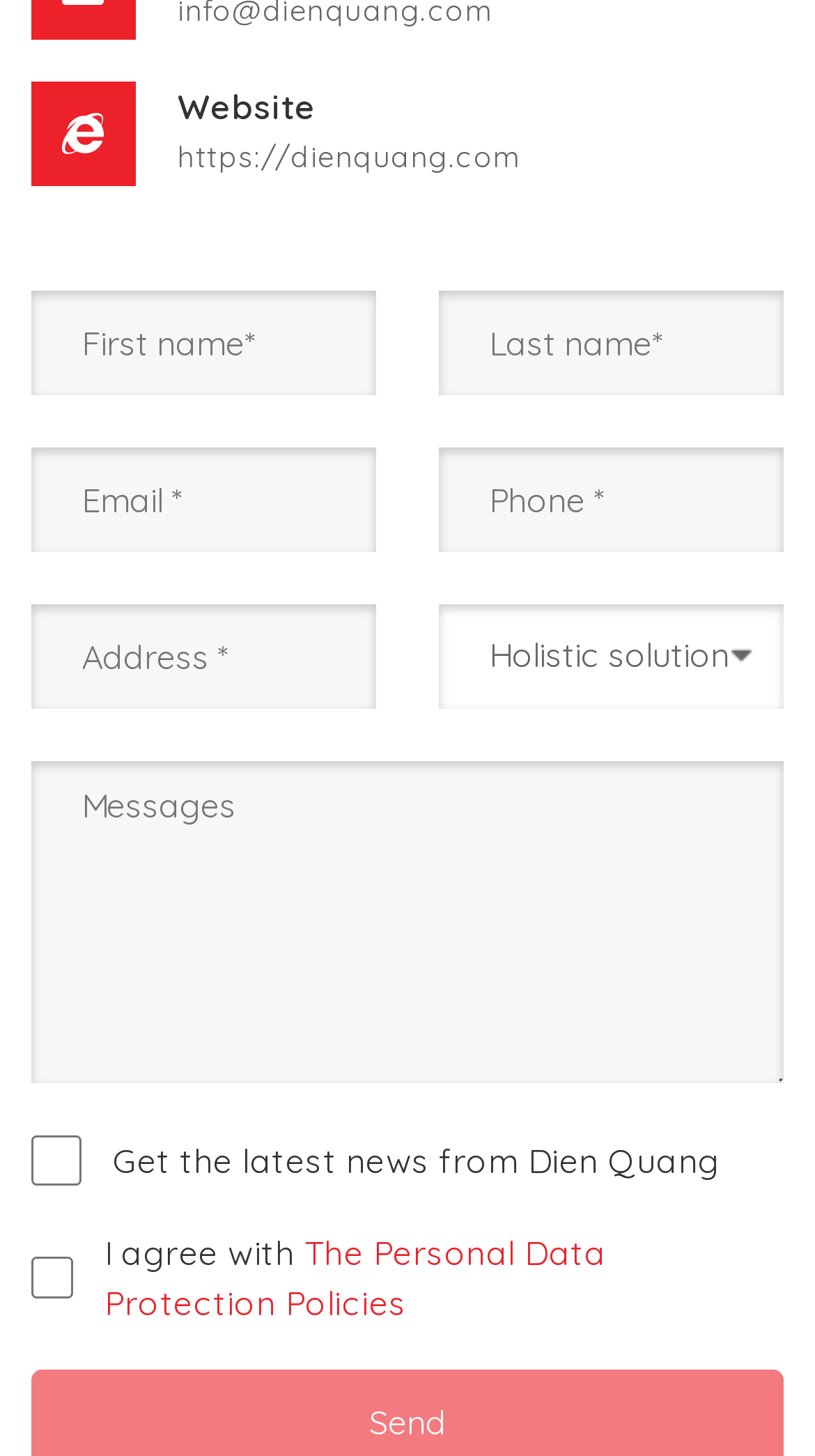Given the element description: "name="Ten" placeholder="Last name*"", predict the bounding box coordinates of this UI element. The coordinates must be four float numbers between 0 and 1, given as [left, top, right, bottom].

[0.538, 0.199, 0.962, 0.271]